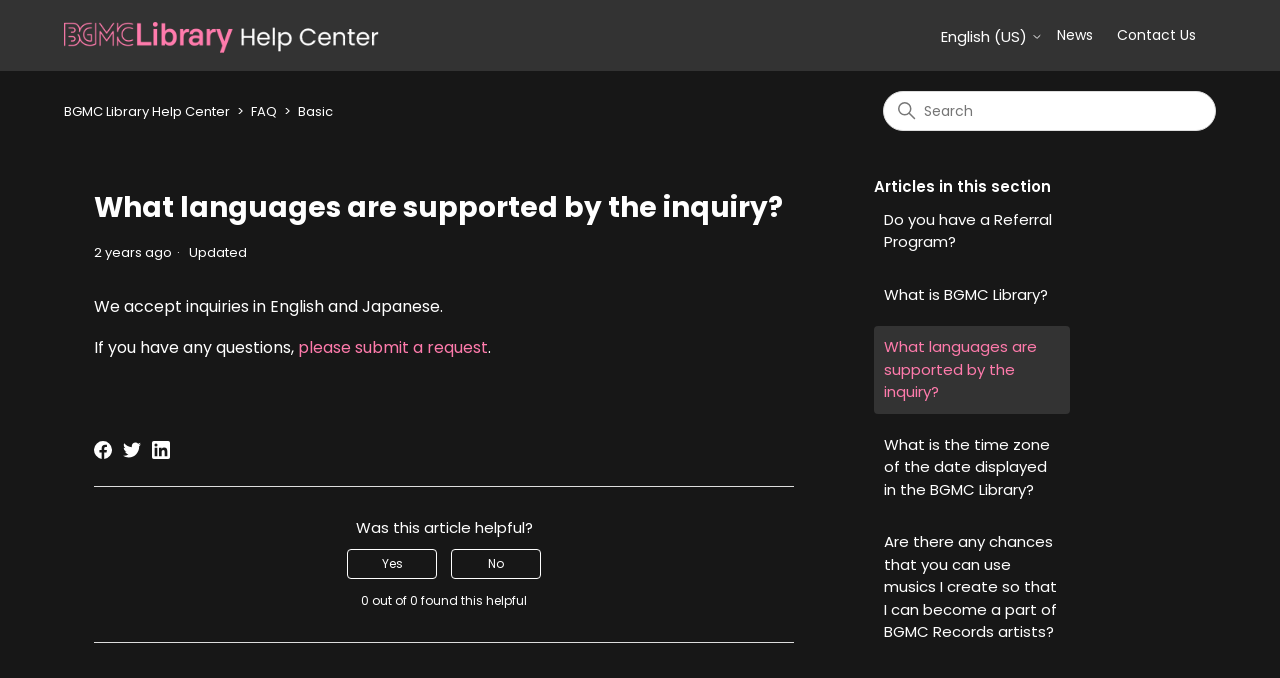Could you locate the bounding box coordinates for the section that should be clicked to accomplish this task: "Switch to English language".

[0.735, 0.041, 0.815, 0.066]